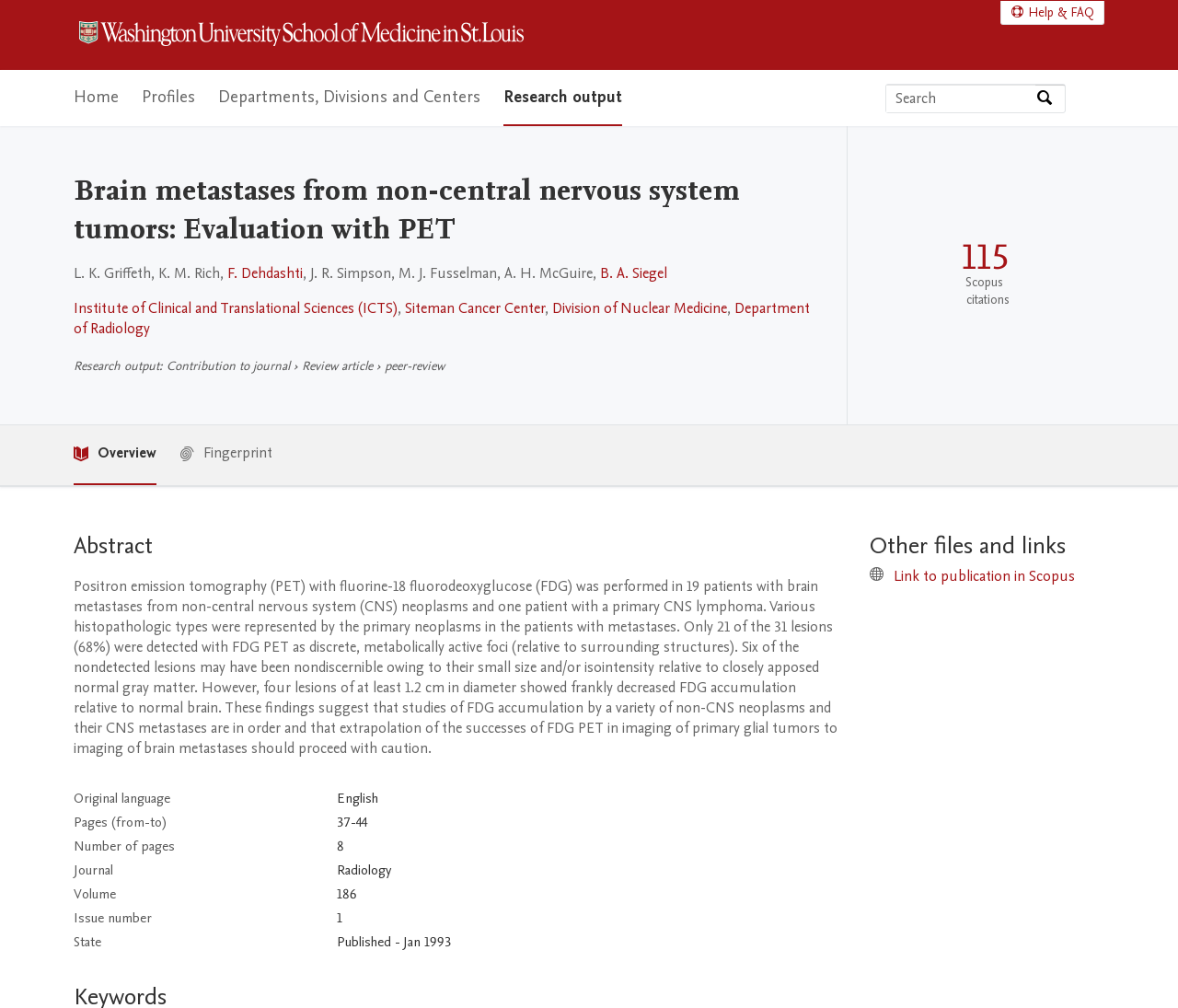What is the language of the publication?
Provide a detailed answer to the question, using the image to inform your response.

I found the answer by looking at the table under the 'Abstract' section, which lists the original language as 'English'.